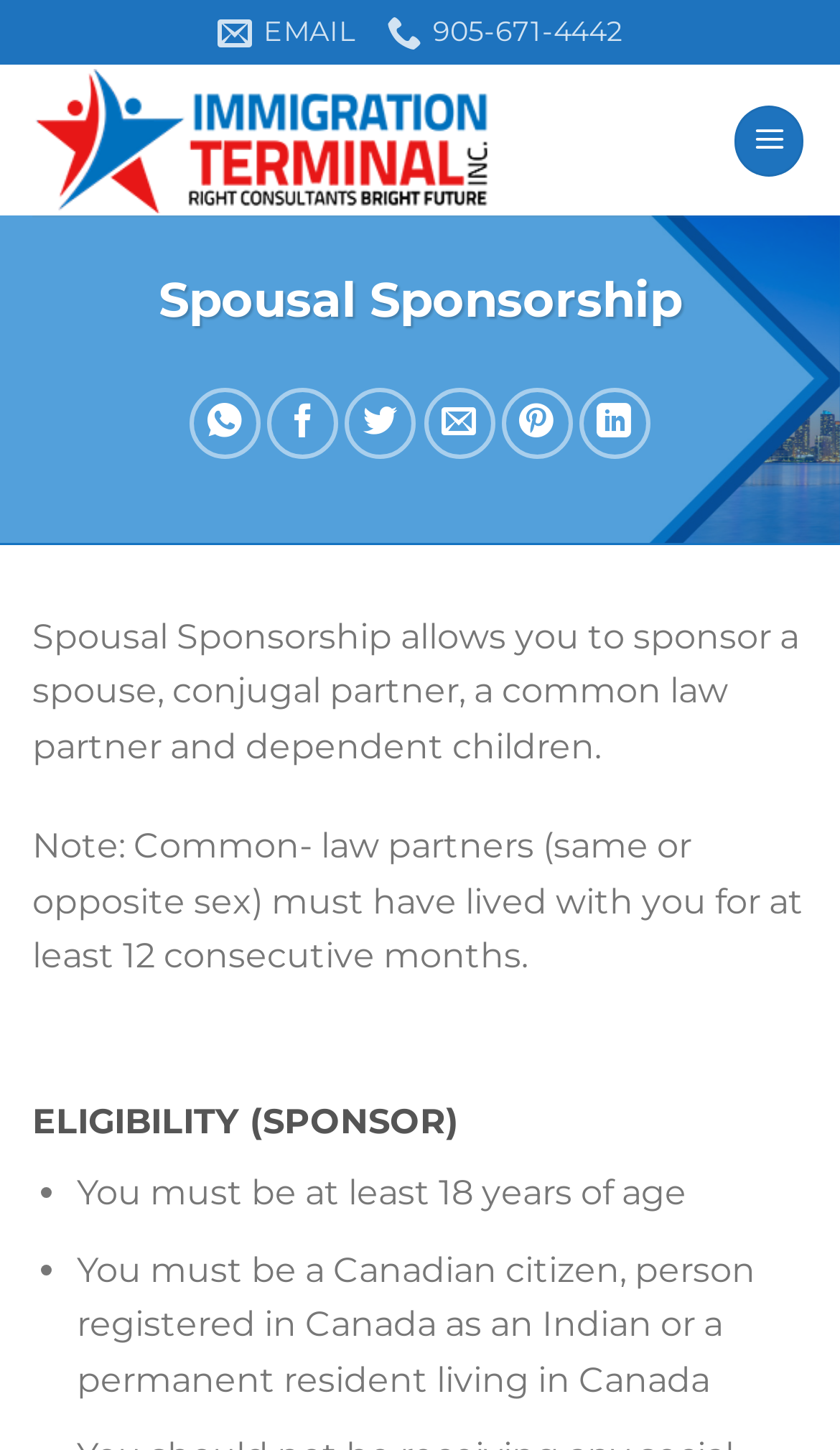Please specify the bounding box coordinates of the region to click in order to perform the following instruction: "Click the Immigration Terminal logo".

[0.038, 0.048, 0.587, 0.147]